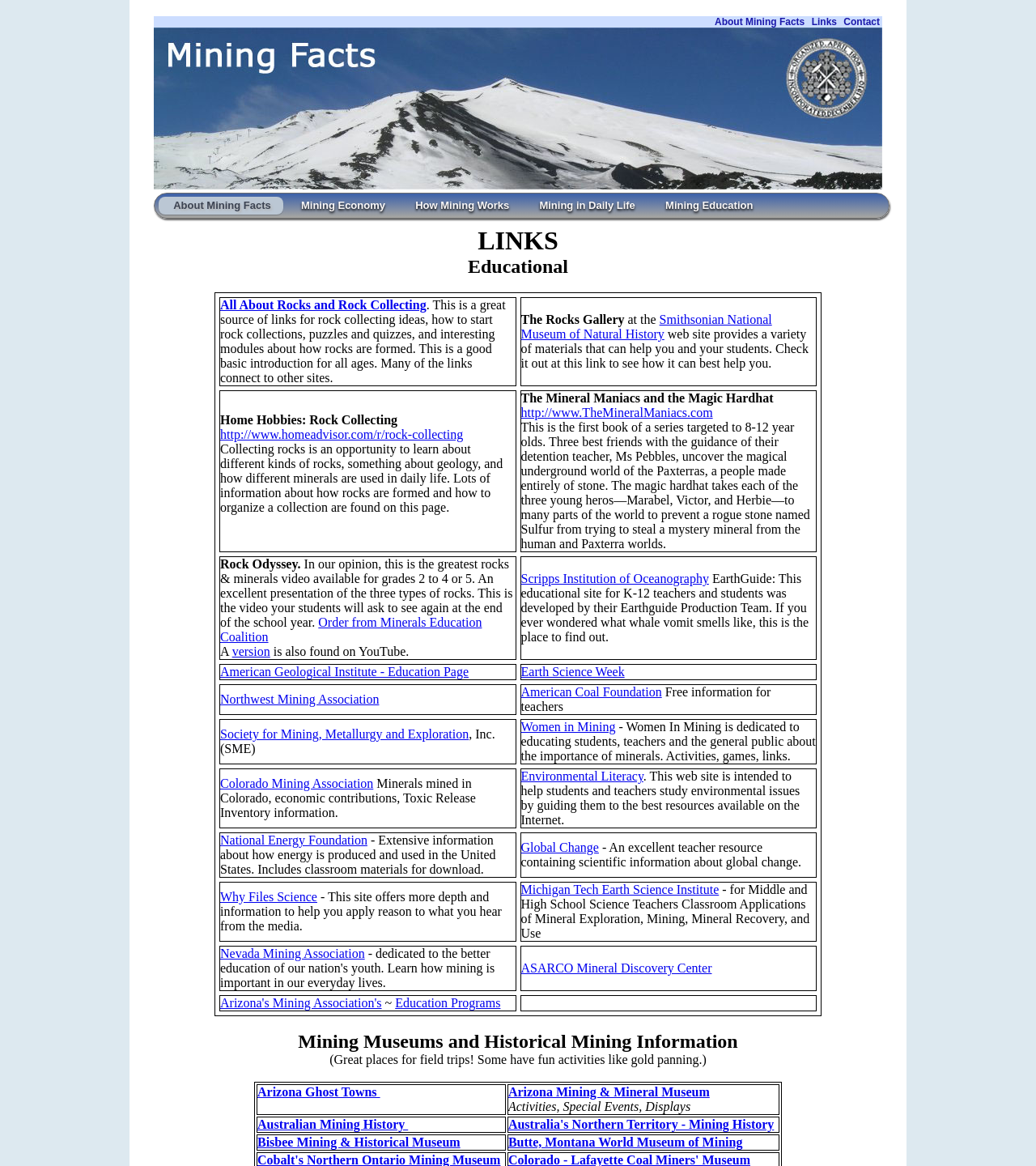Please identify the bounding box coordinates of the area that needs to be clicked to fulfill the following instruction: "Learn about 'Sustainability'."

None